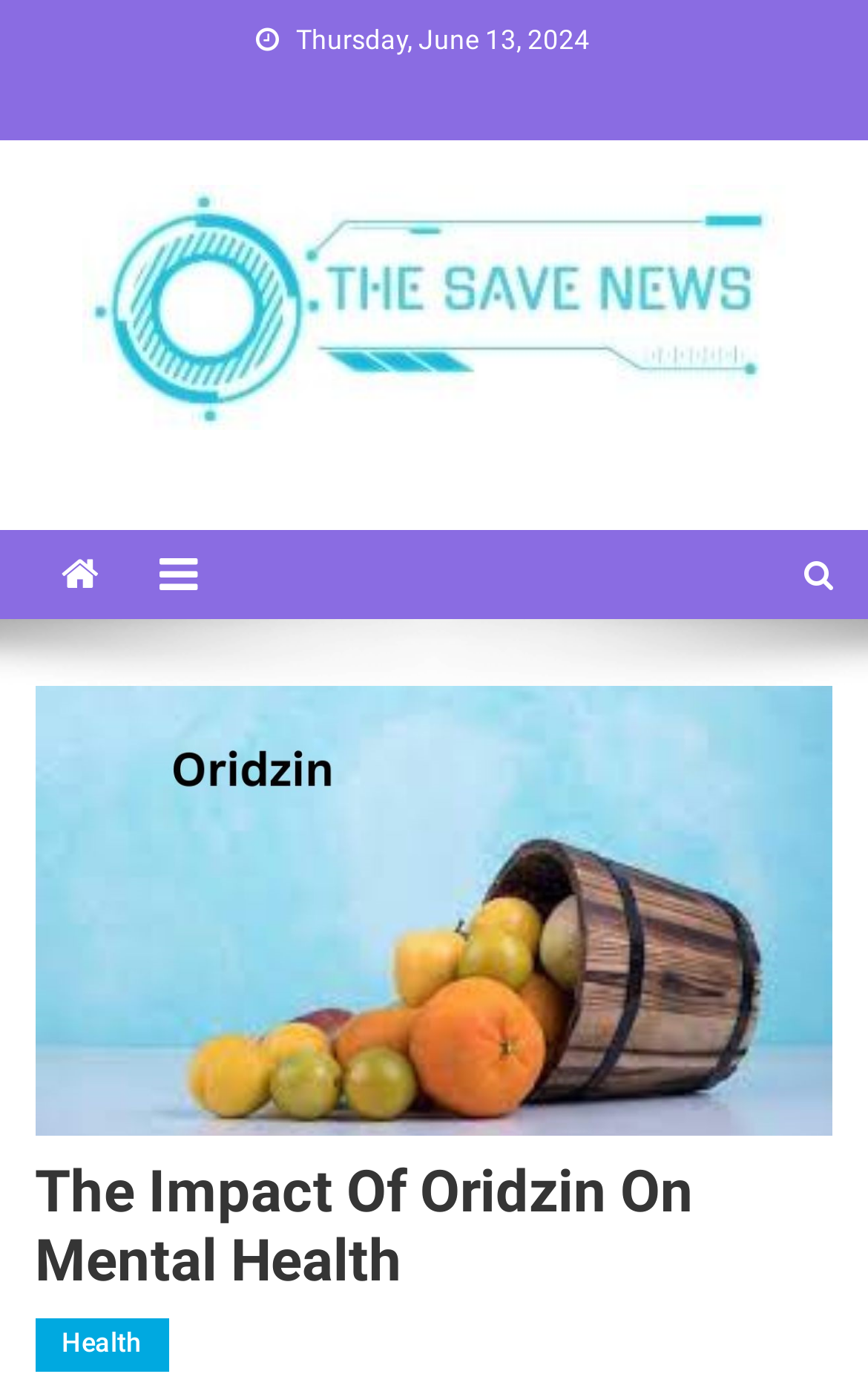From the details in the image, provide a thorough response to the question: What is the source of the article?

I found the source of the article at the top section of the page, indicated by the bounding box coordinates [0.04, 0.491, 0.96, 0.812], which is an image representing 'The Savenews'.